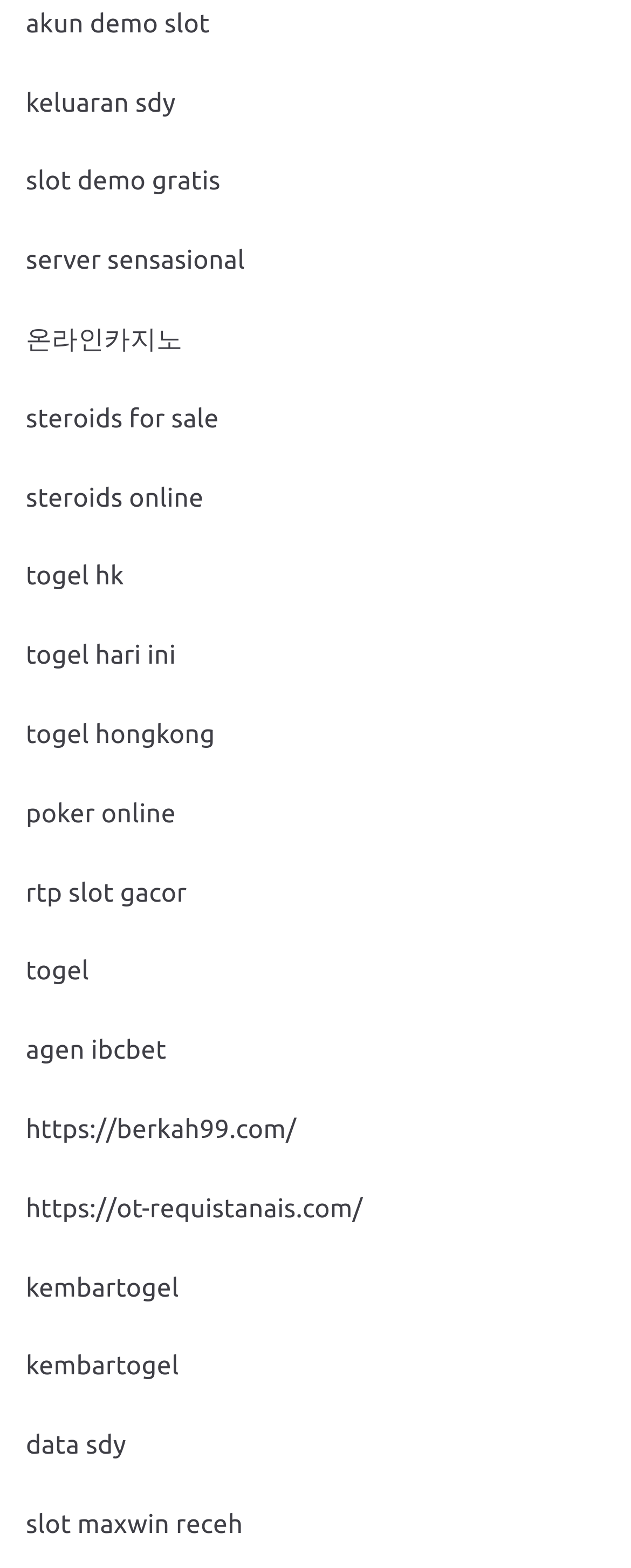Give a concise answer using one word or a phrase to the following question:
What is the theme of the webpage?

Gambling